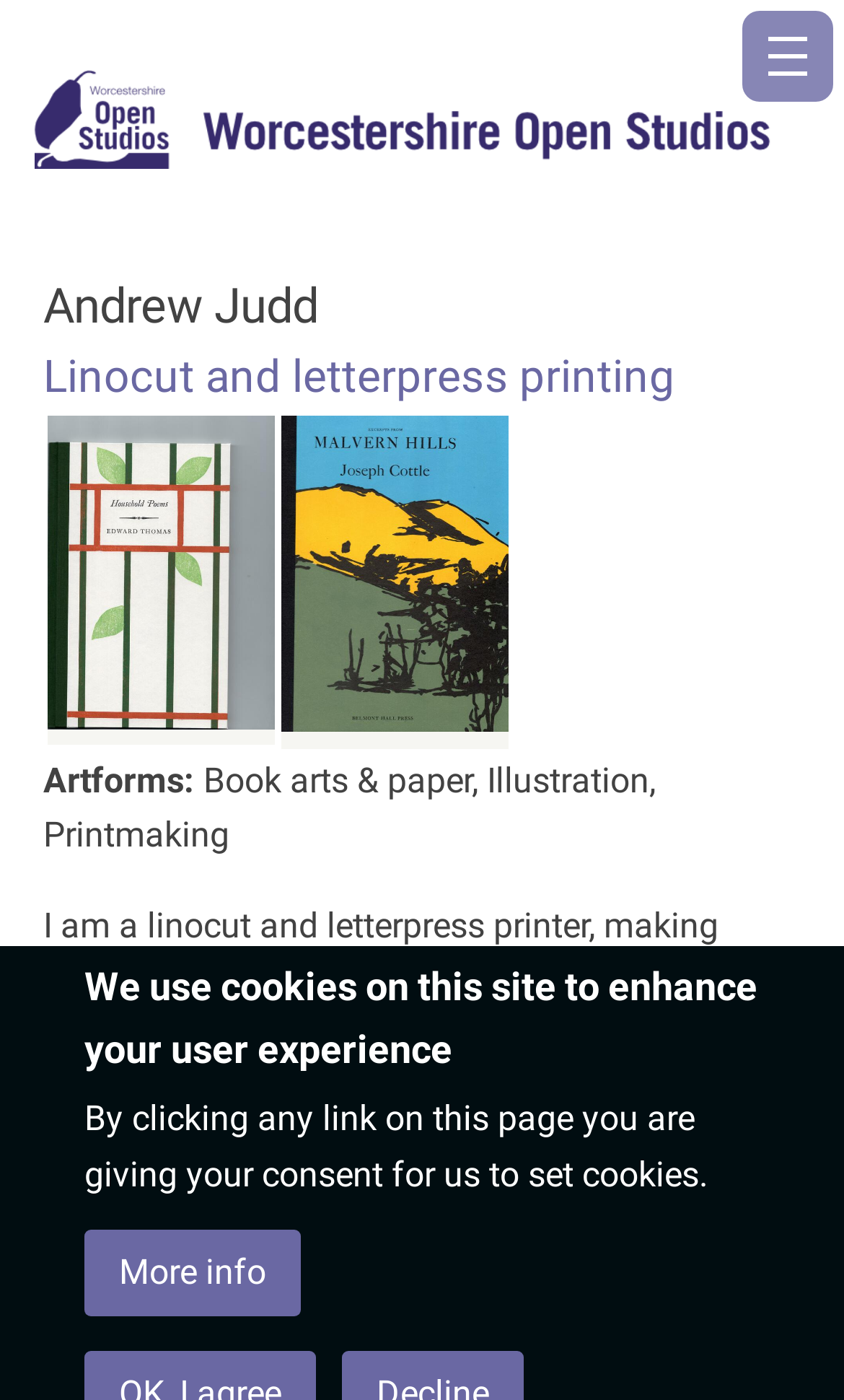Explain in detail what you observe on this webpage.

The webpage is about Worcestershire Open Studios, a not-for-profit organization run by local artists. At the top left corner, there is a link to the "Home" page, accompanied by an image. On the top right corner, there is a "Menu" link. Below the "Menu" link, there are several links to different sections of the website, including "Sign in", "Artist Profiles", "Events", "Workshops", "About", and "Contact".

In the main content area, there is a header section with the title "Andrew Judd" and a subheading "Linocut and letterpress printing". Below the header, there are two links to artworks, each accompanied by an image. The first link is to "edward thomas, household poems" and the second link is to "cover of 'Malvern Hills.' A linocut".

To the right of the artwork links, there is a section with the title "Artforms:" and a list of art forms, including "Book arts & paper", "Illustration", and "Printmaking". 

At the bottom of the page, there is a notice about cookies, stating that the website uses cookies to enhance the user experience. Below the notice, there is a button to get "More info" about the cookies. There are also three social media links to follow Worcestershire Open Studios on Instagram, Facebook, and Twitter.